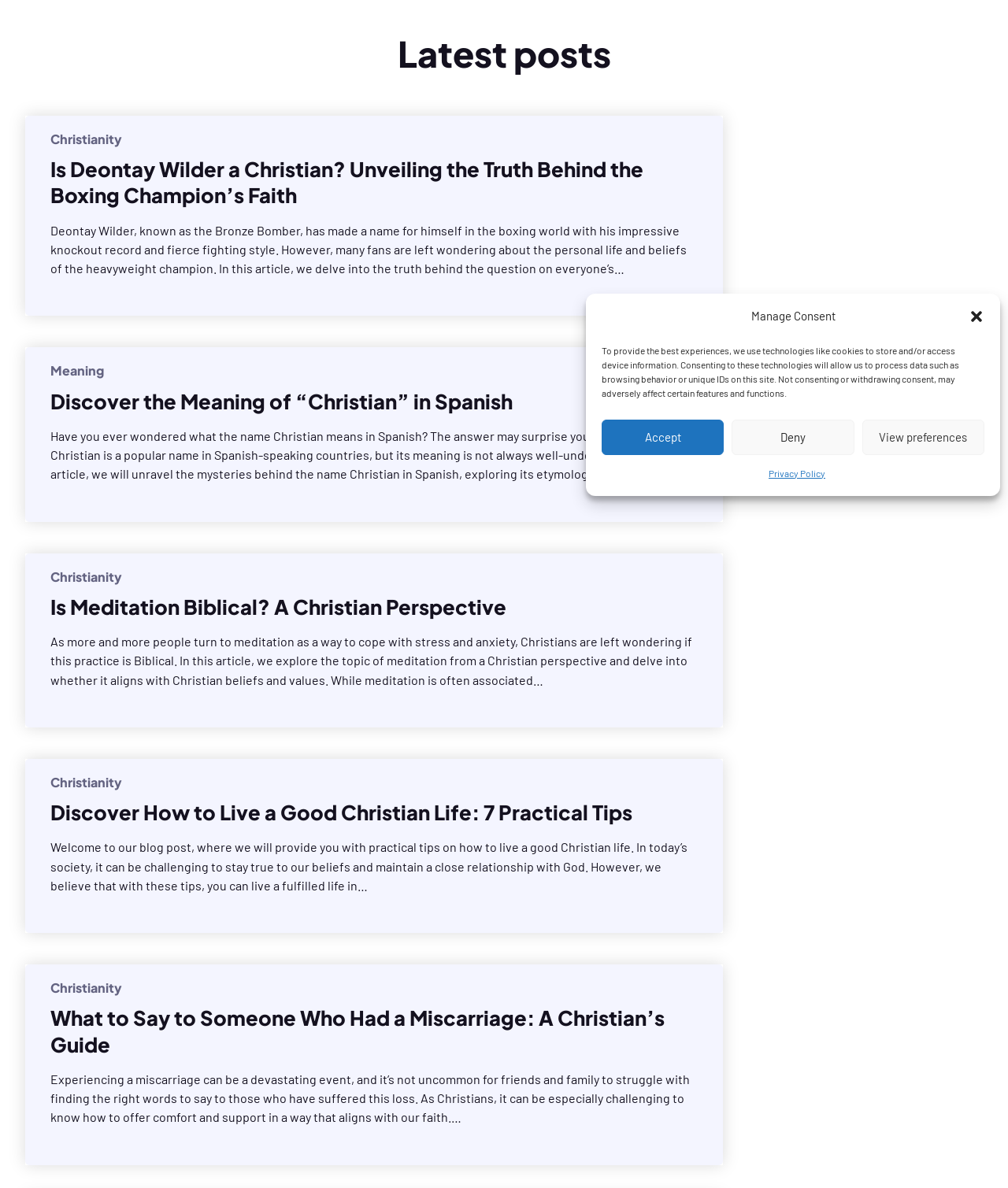Find the bounding box coordinates corresponding to the UI element with the description: "Privacy Policy". The coordinates should be formatted as [left, top, right, bottom], with values as floats between 0 and 1.

[0.762, 0.389, 0.819, 0.408]